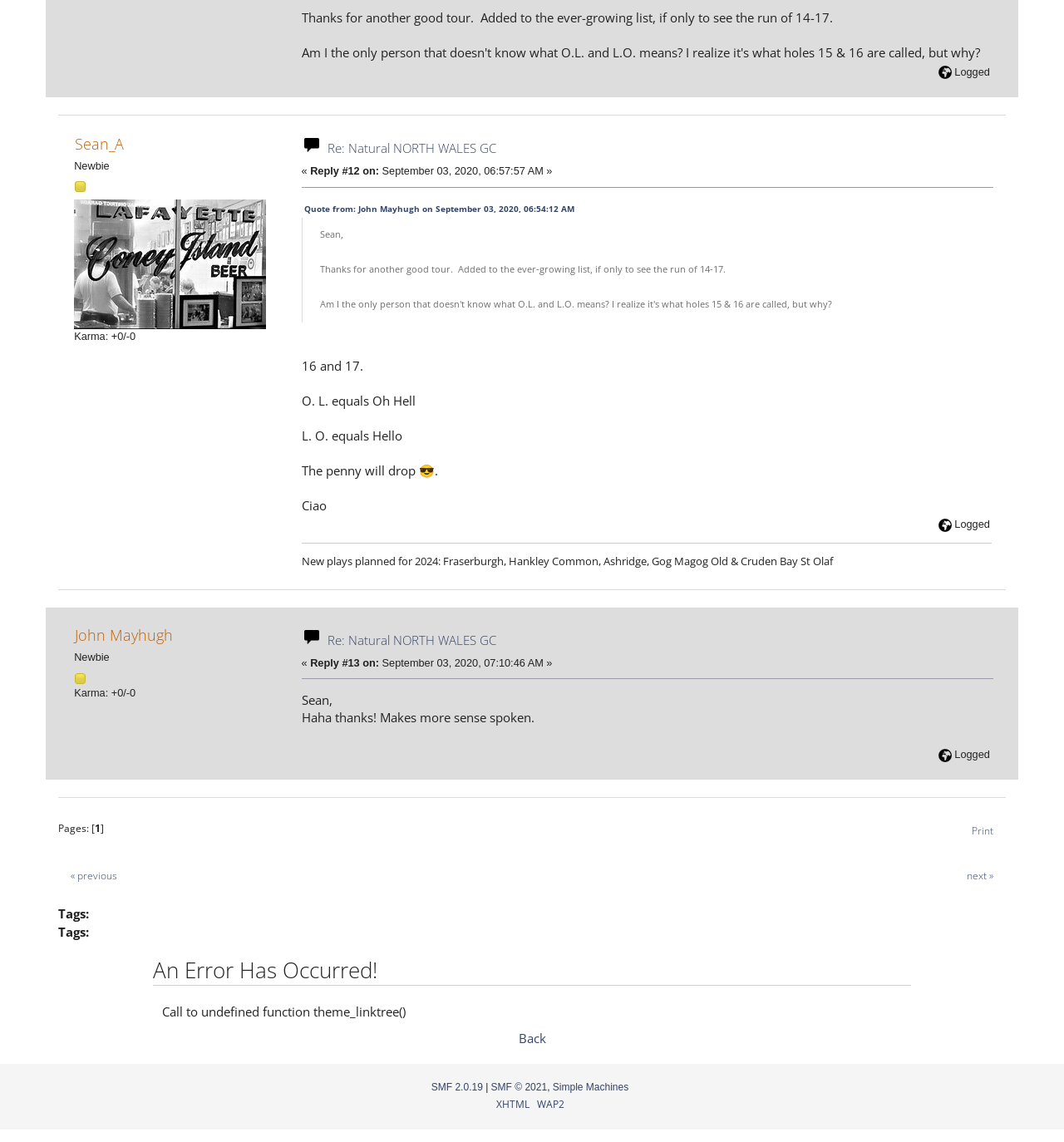Locate the bounding box coordinates of the item that should be clicked to fulfill the instruction: "Go to the next page".

[0.897, 0.756, 0.945, 0.778]